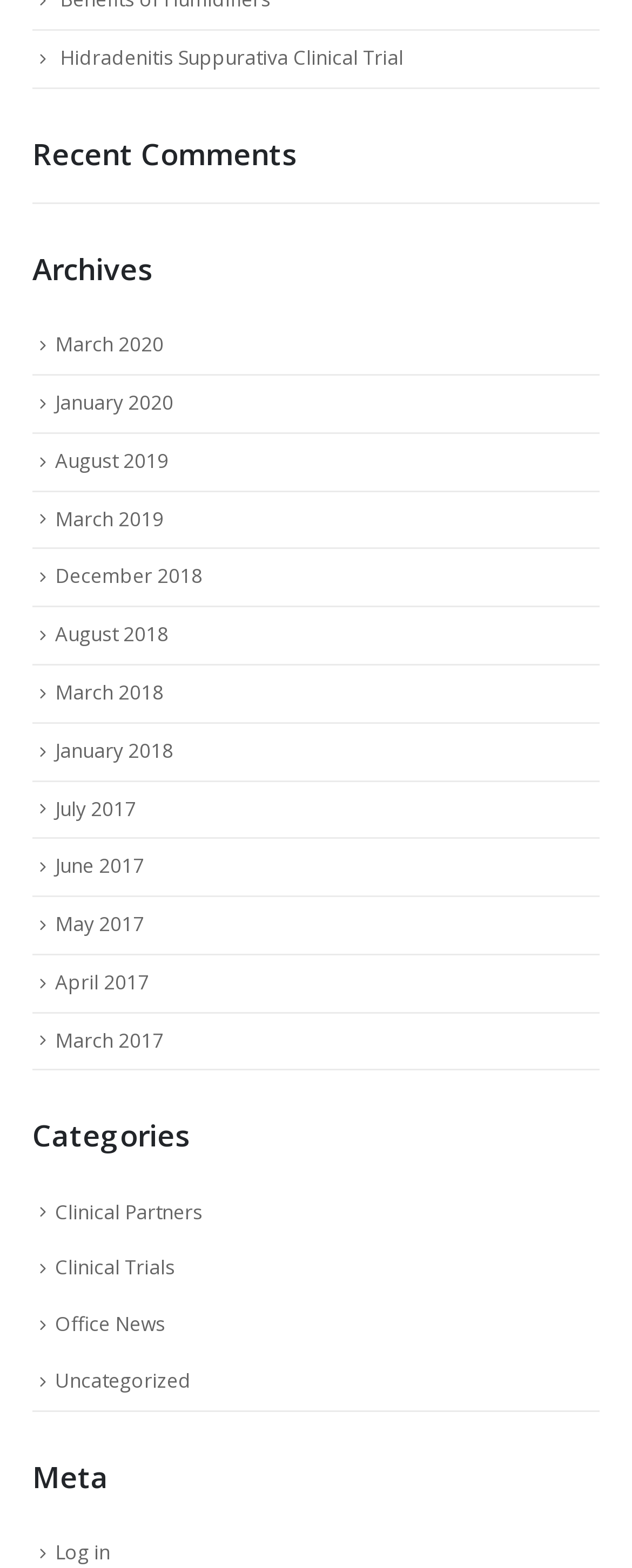Ascertain the bounding box coordinates for the UI element detailed here: "Log in". The coordinates should be provided as [left, top, right, bottom] with each value being a float between 0 and 1.

[0.087, 0.981, 0.174, 0.999]